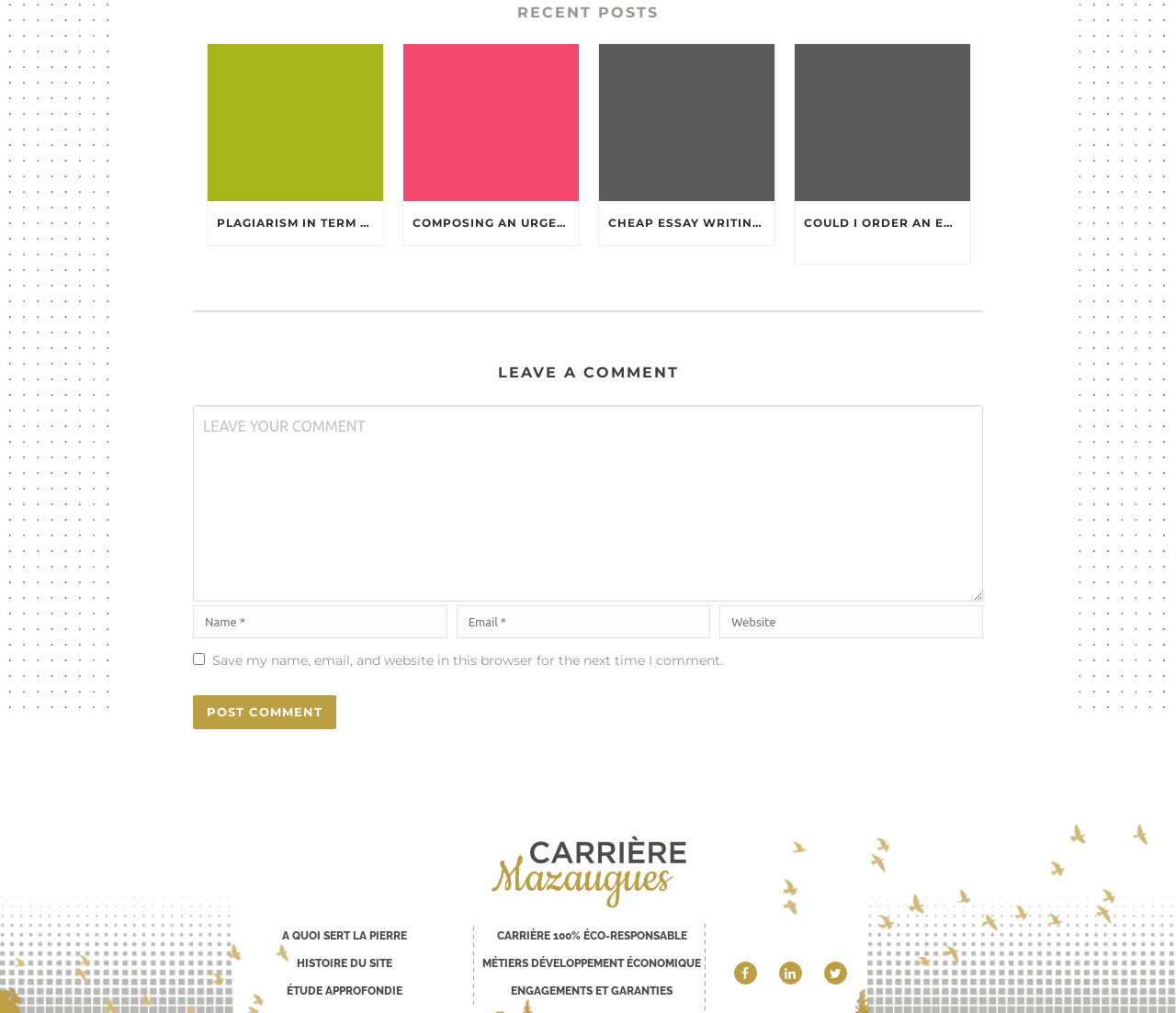Please identify the bounding box coordinates of where to click in order to follow the instruction: "Visit the 'A QUOI SERT LA PIERRE' page".

[0.236, 0.91, 0.35, 0.937]